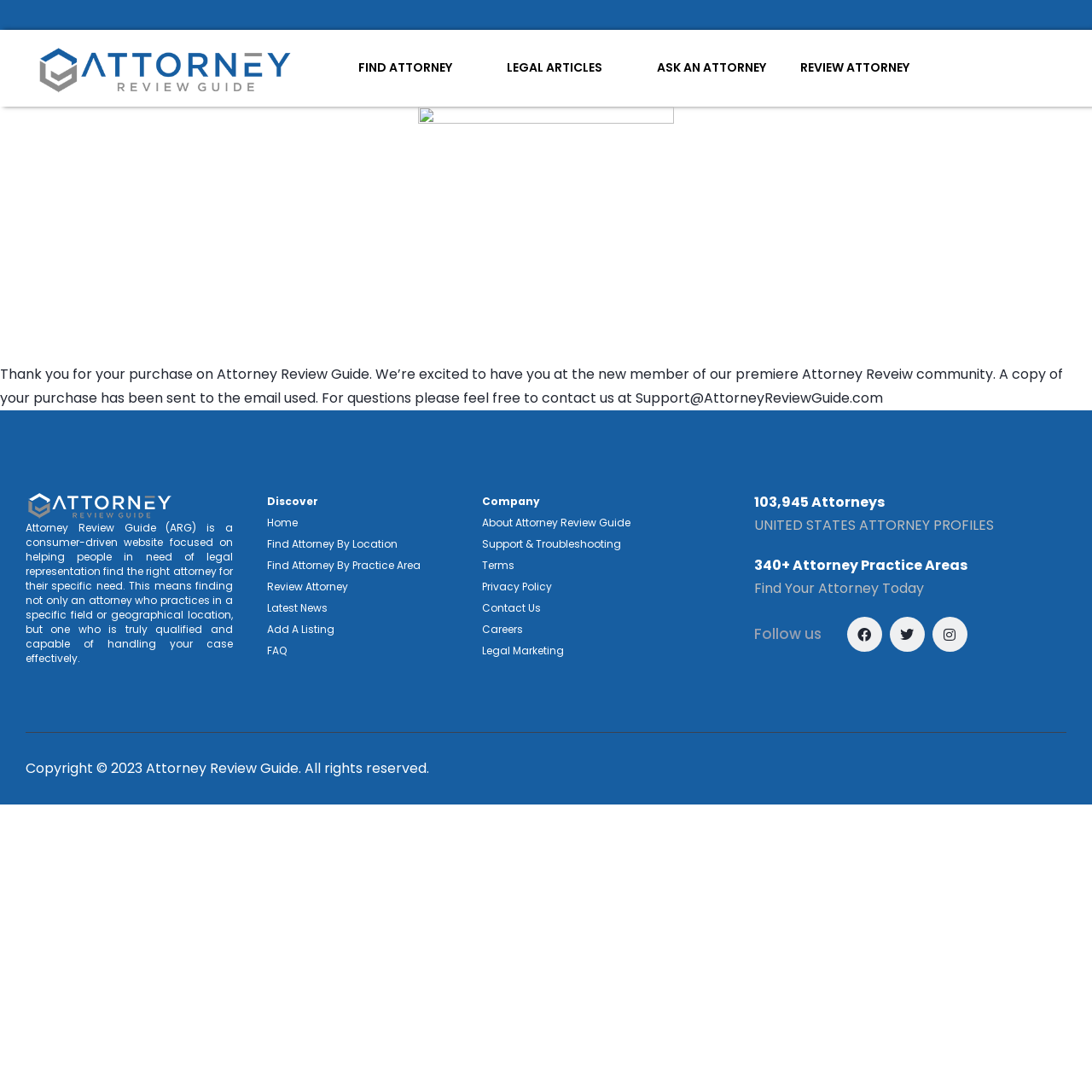Analyze the image and provide a detailed answer to the question: What can users do on this website?

Based on the links and text on the webpage, it appears that users can find attorneys, read reviews, ask questions, and contact the website's support team. The website also provides resources for users to learn more about the legal profession and find legal representation.